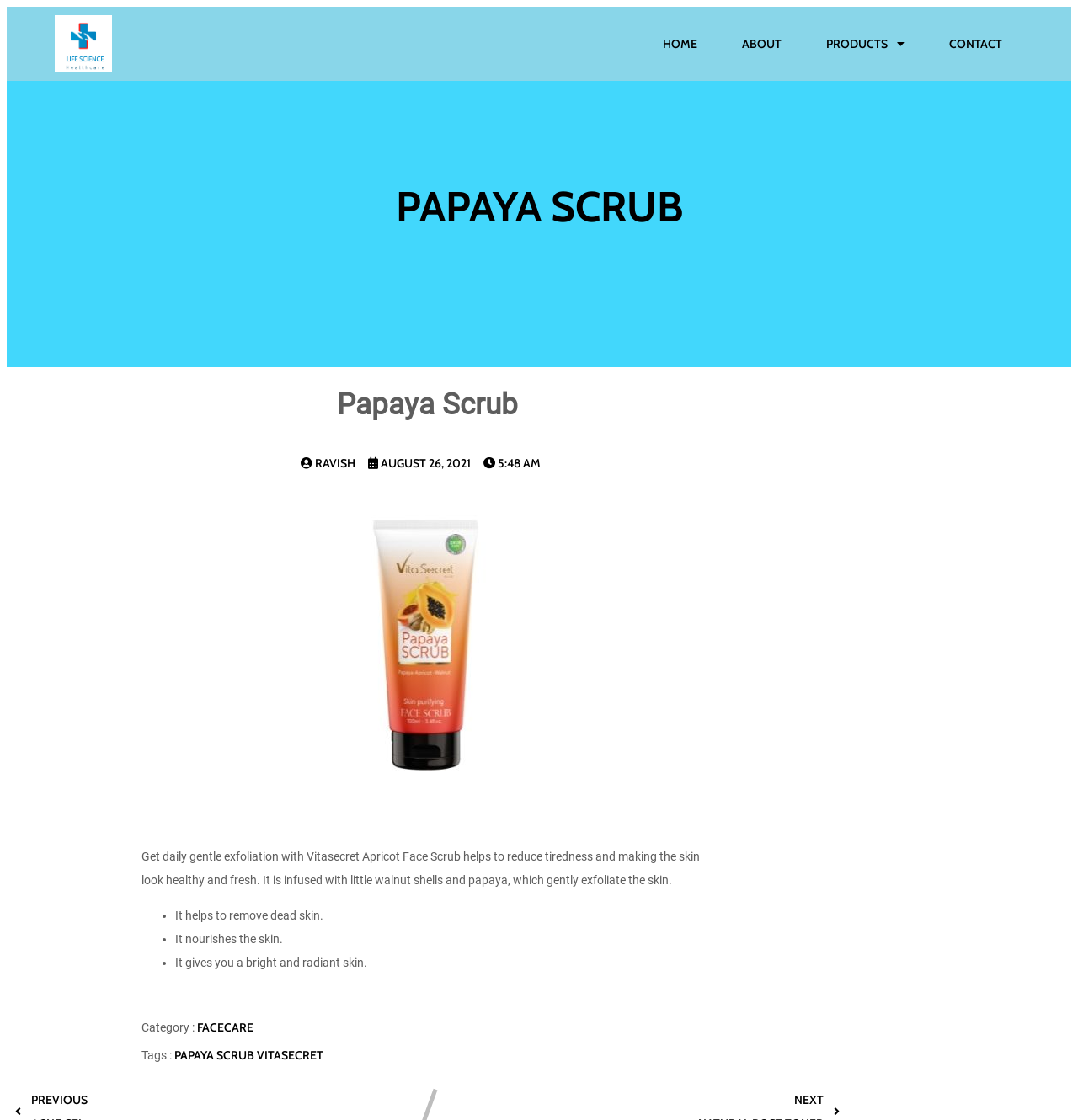Determine the bounding box coordinates for the area you should click to complete the following instruction: "Explore the 'VITASECRET' tag".

[0.238, 0.935, 0.3, 0.949]